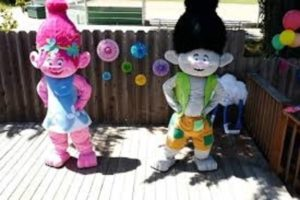Describe all the elements and aspects of the image comprehensively.

The image features two vibrant and playful Troll characters, Poppy and Branch, brought to life in colorful mascot costumes. Poppy, with her bright pink hair styled in a signature top-knot, wears a charming blue dress, embodying the cheerful spirit of fun and celebration. Beside her stands Branch, sporting his characteristic black hair and dressed in a casual green vest and orange shorts, exuding a lively and approachable demeanor. 

The backdrop includes a wooden fence adorned with whimsical decorations, including colorful circular ornaments, enhancing the festive atmosphere. This captivating scene perfectly embodies the essence of a children's birthday party, emphasizing joy, imagination, and the delightful experience of engaging with beloved characters from the Trolls franchise. This event is ideal for any child's themed party, showcasing the entertaining possibilities offered through mascot rentals from FunFactoryParties.com.